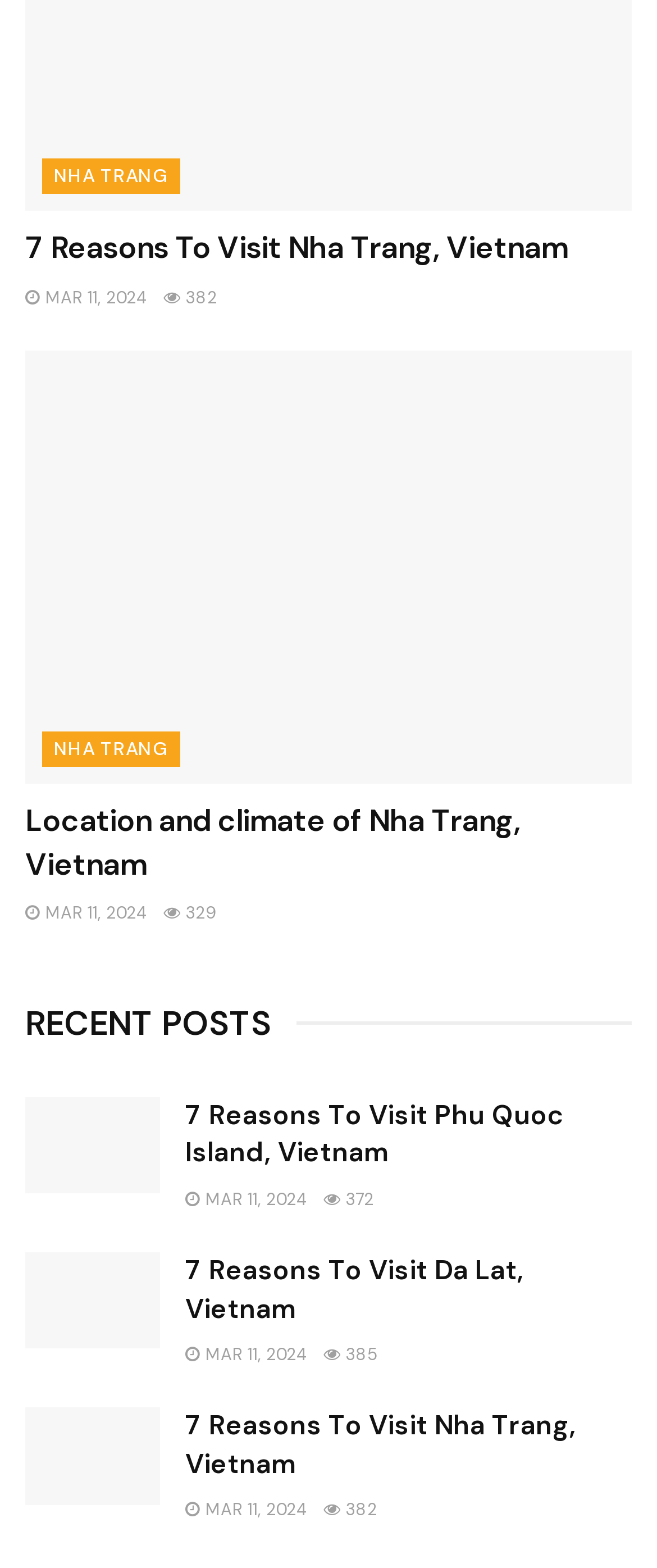Show the bounding box coordinates for the HTML element described as: "Mar 11, 2024".

[0.038, 0.182, 0.223, 0.196]